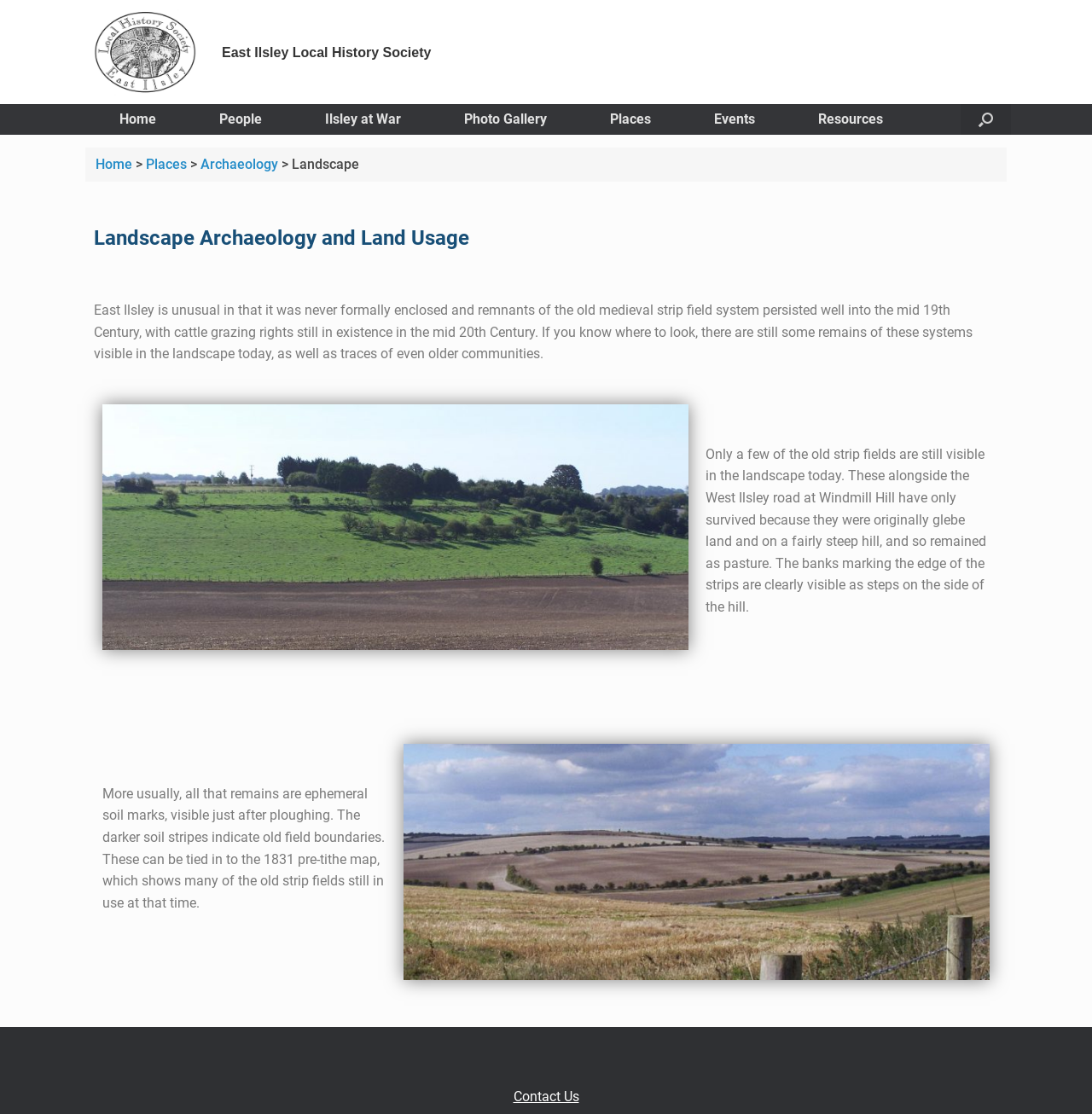Find the bounding box of the UI element described as: "Contact Us". The bounding box coordinates should be given as four float values between 0 and 1, i.e., [left, top, right, bottom].

[0.47, 0.977, 0.53, 0.992]